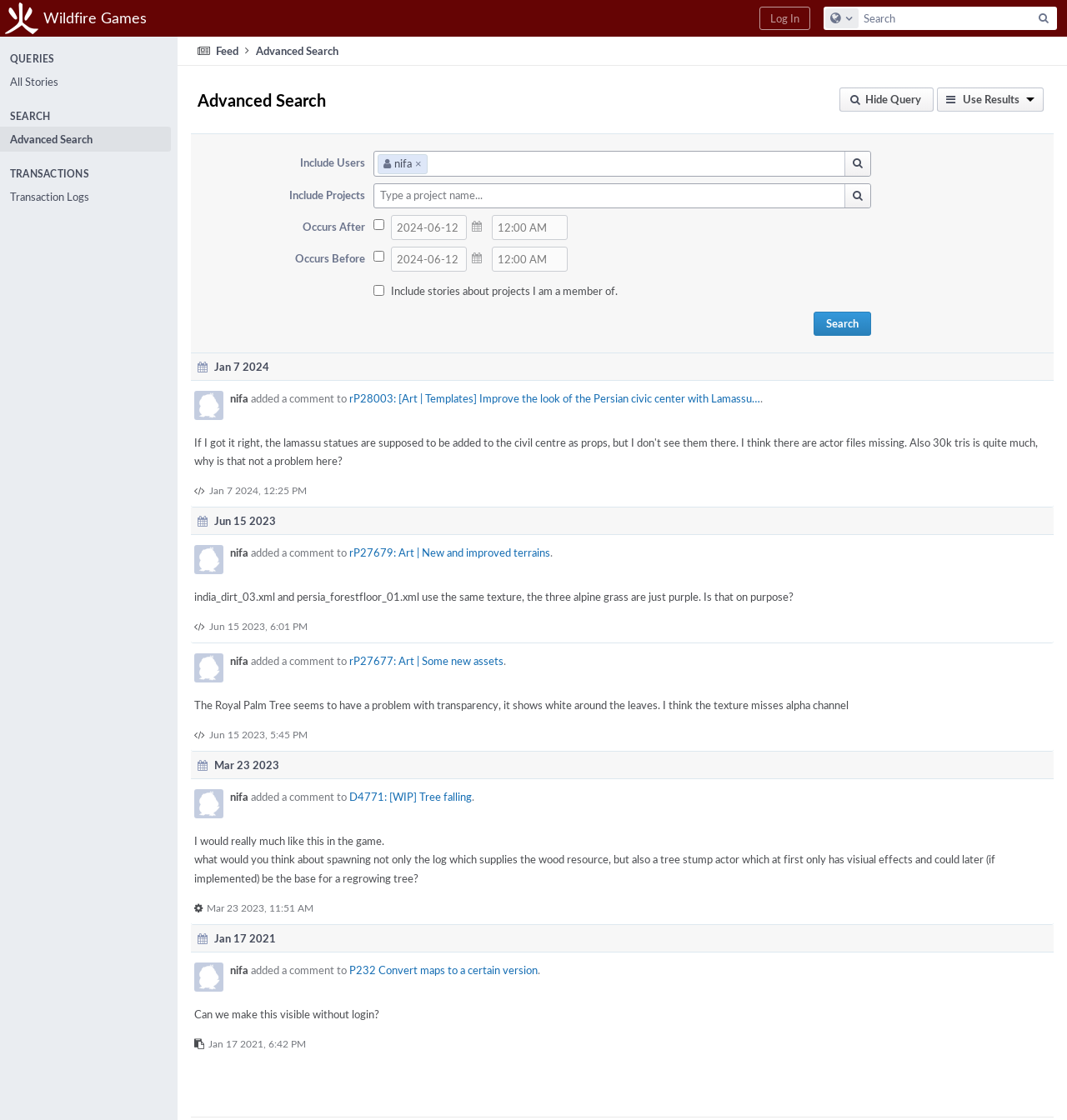Locate the bounding box coordinates of the clickable area needed to fulfill the instruction: "Search for projects".

[0.791, 0.164, 0.816, 0.185]